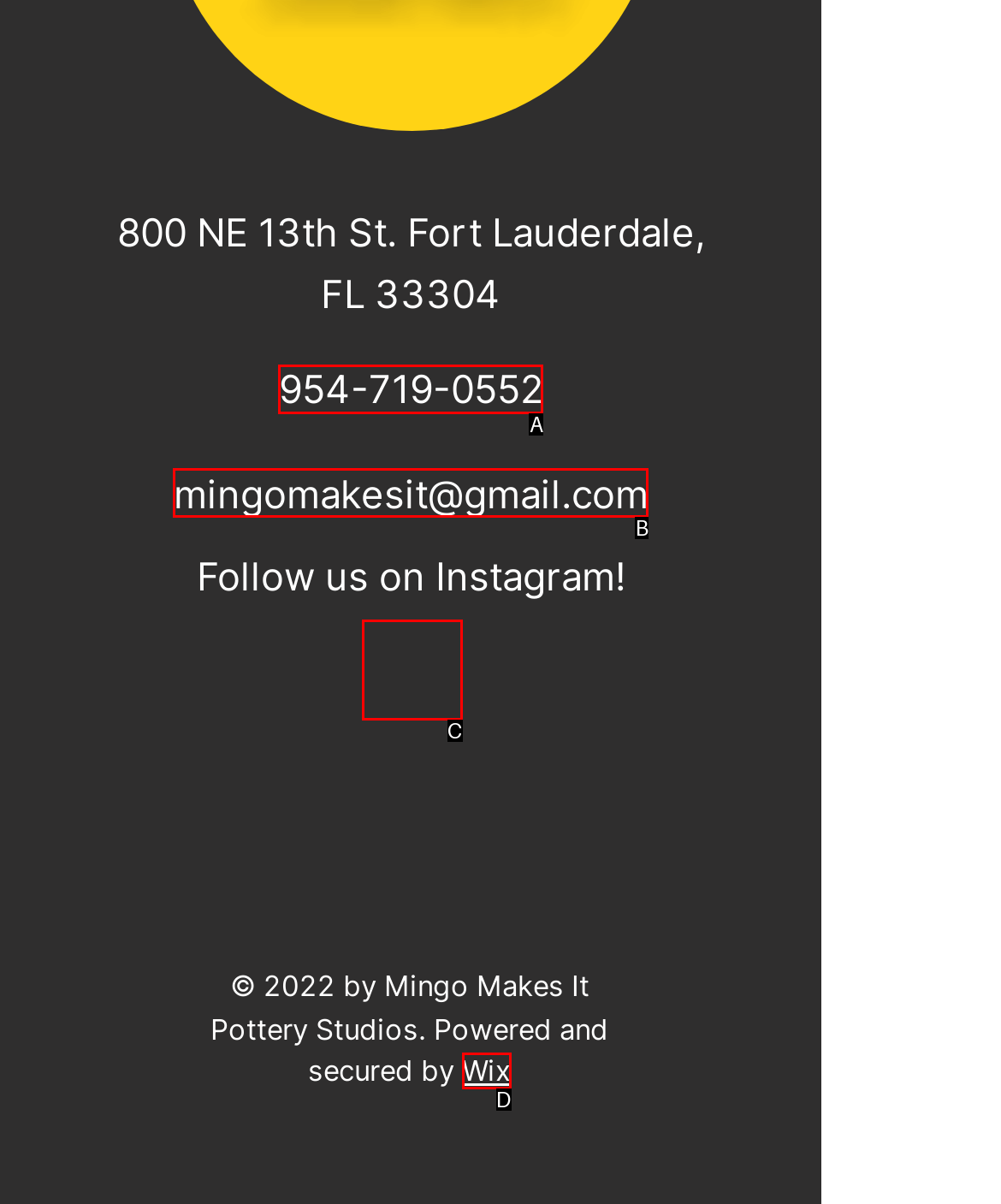Find the option that best fits the description: aria-label="Instagram". Answer with the letter of the option.

C